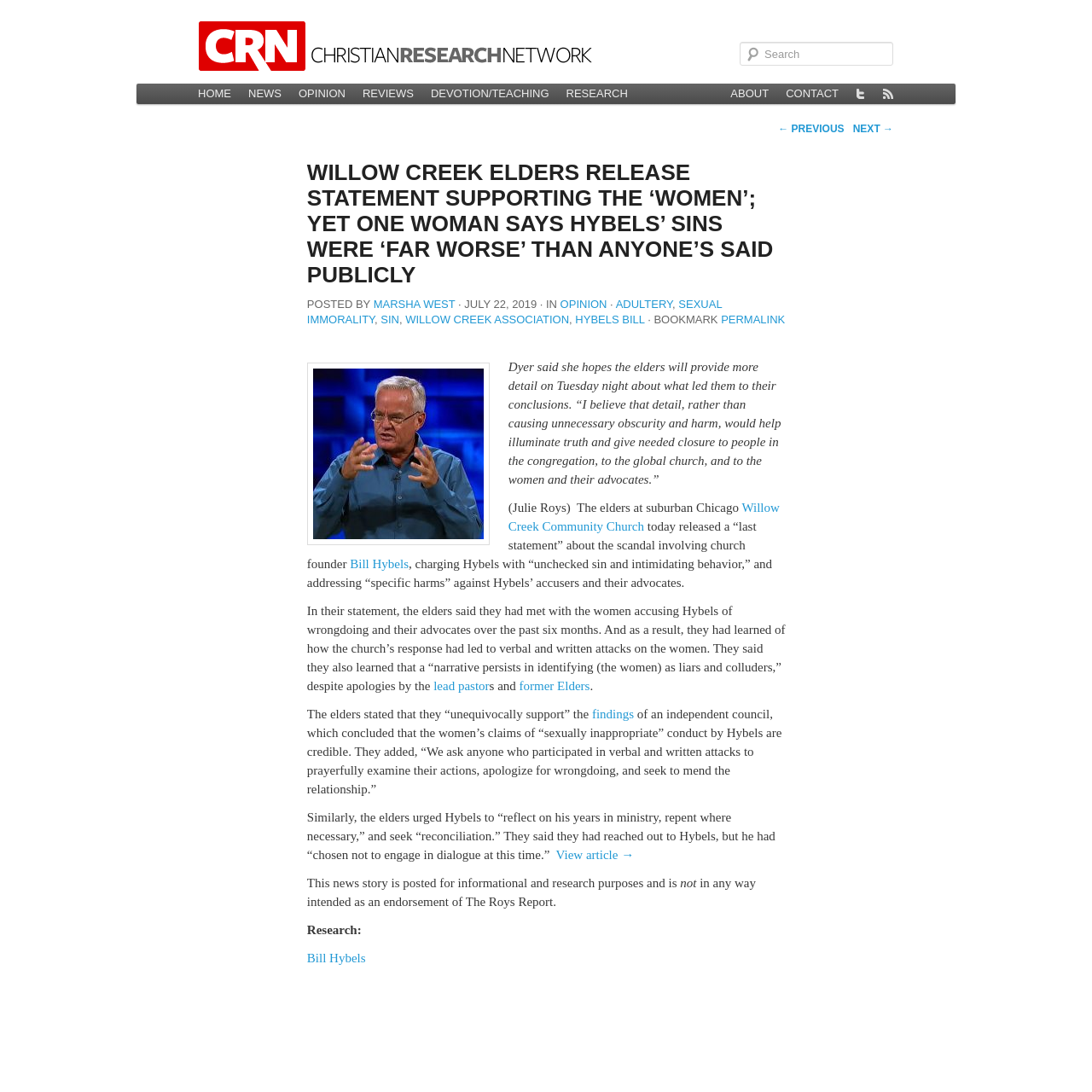Specify the bounding box coordinates of the region I need to click to perform the following instruction: "View details of Help to Adjust Counseling & Anger Management". The coordinates must be four float numbers in the range of 0 to 1, i.e., [left, top, right, bottom].

None